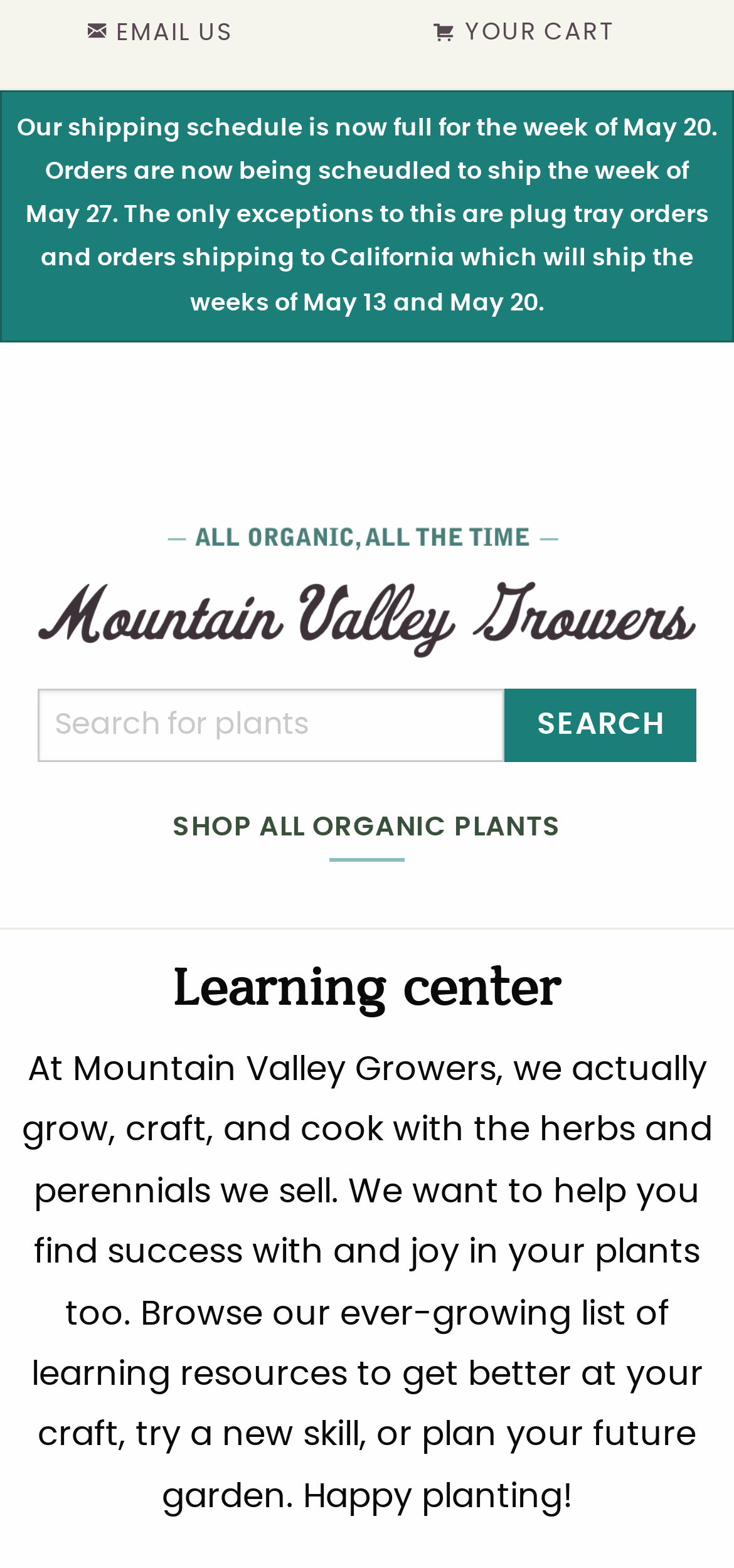What is the purpose of the learning center?
Provide a fully detailed and comprehensive answer to the question.

The static text on the webpage mentions that the learning center is for 'getting better at your craft, trying a new skill, or planning your future garden.' This suggests that the purpose of the learning center is to provide resources and guidance to help users with their plants.